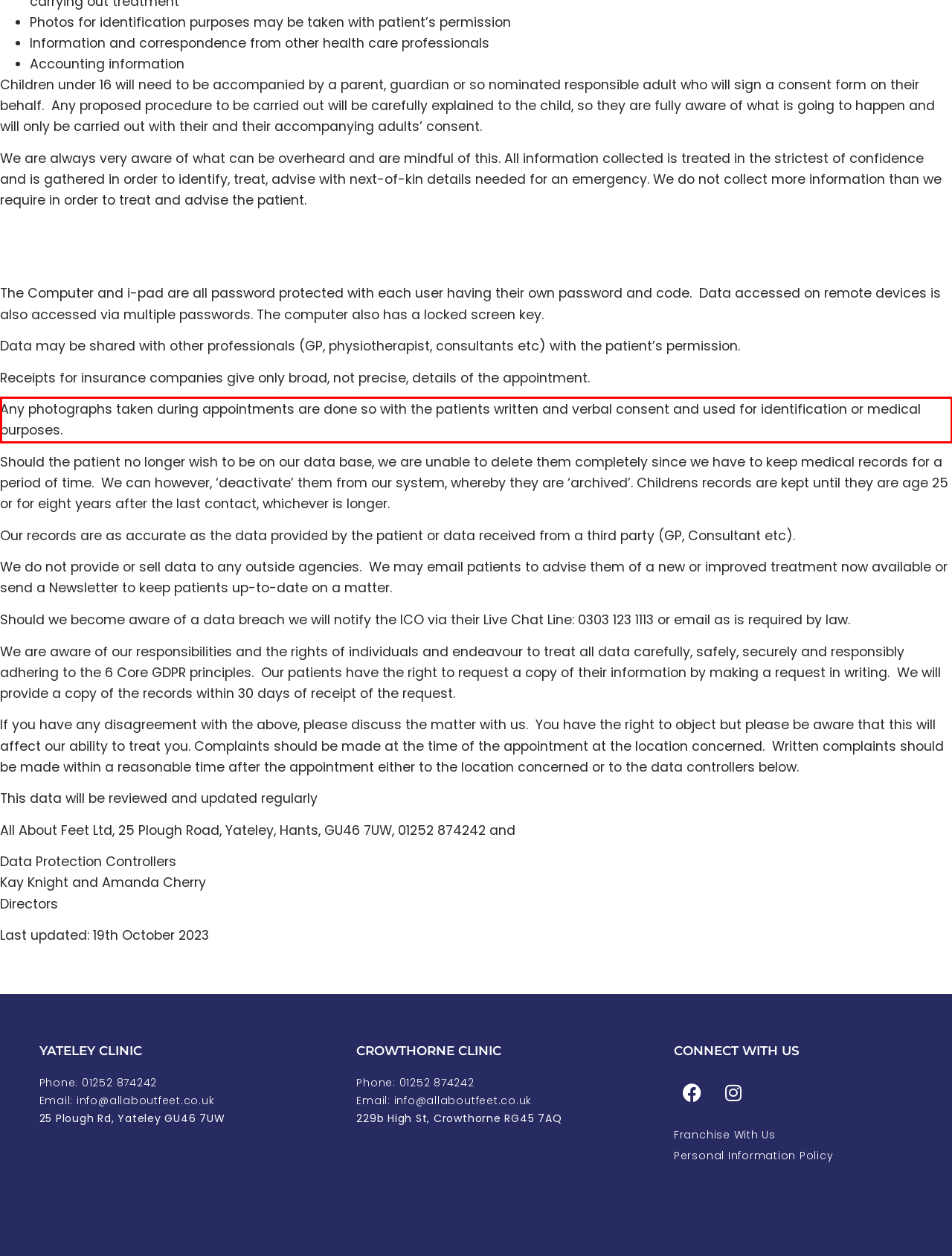Please identify and extract the text from the UI element that is surrounded by a red bounding box in the provided webpage screenshot.

Any photographs taken during appointments are done so with the patients written and verbal consent and used for identification or medical purposes.